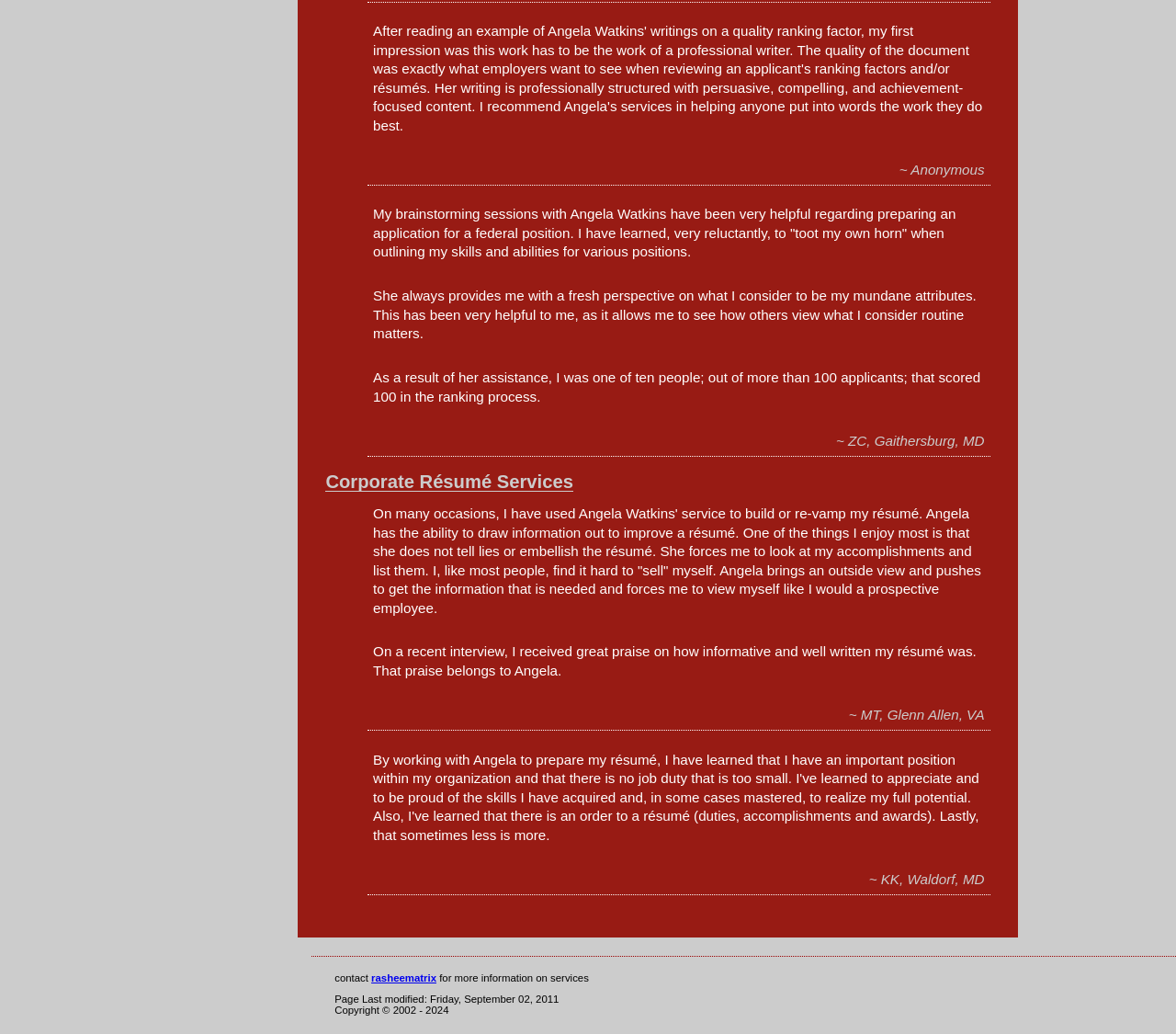Provide the bounding box coordinates of the HTML element described by the text: "rasheematrix". The coordinates should be in the format [left, top, right, bottom] with values between 0 and 1.

[0.316, 0.94, 0.371, 0.951]